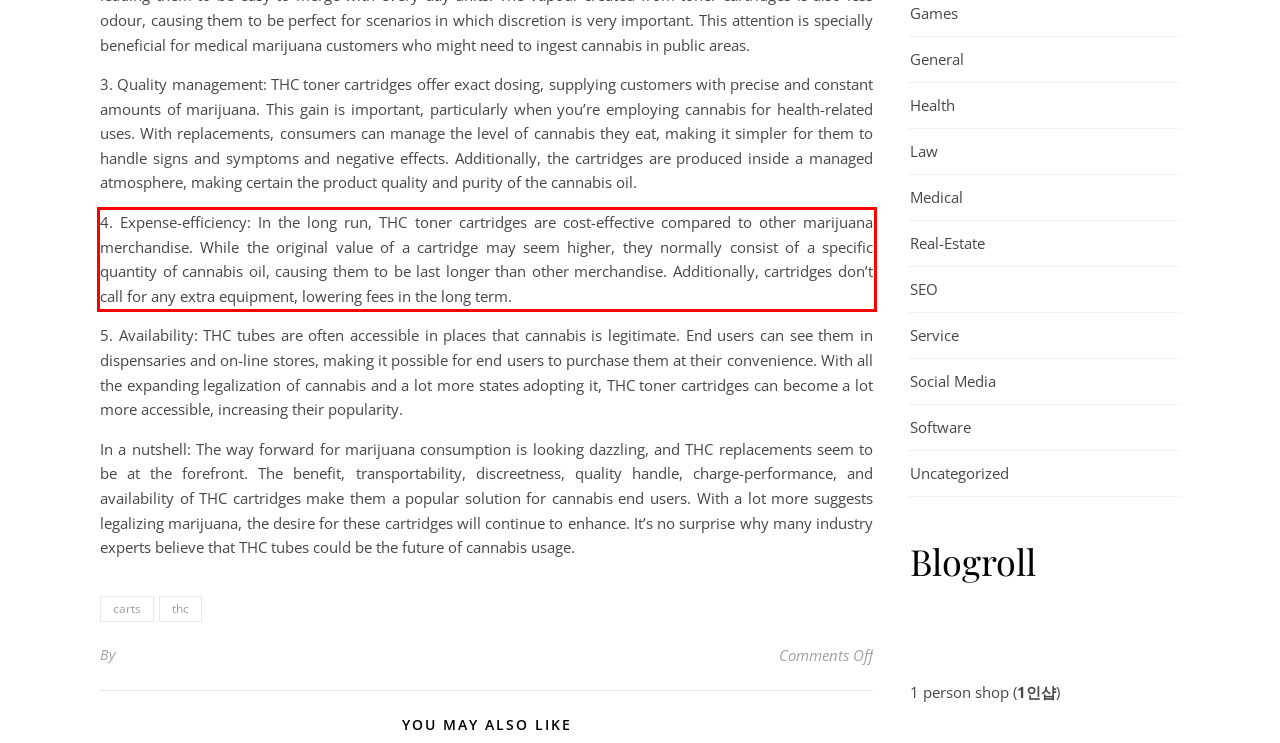From the provided screenshot, extract the text content that is enclosed within the red bounding box.

4. Expense-efficiency: In the long run, THC toner cartridges are cost-effective compared to other marijuana merchandise. While the original value of a cartridge may seem higher, they normally consist of a specific quantity of cannabis oil, causing them to be last longer than other merchandise. Additionally, cartridges don’t call for any extra equipment, lowering fees in the long term.